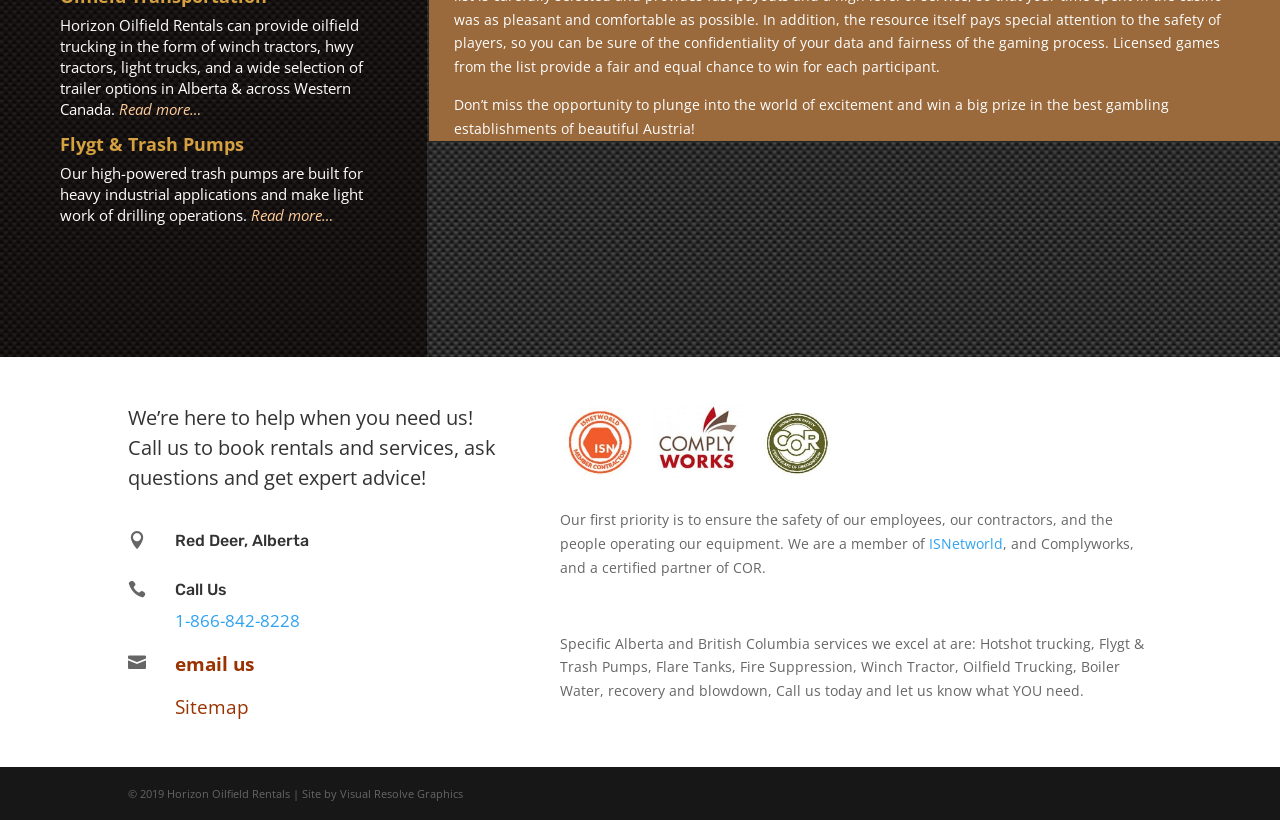Identify the bounding box for the given UI element using the description provided. Coordinates should be in the format (top-left x, top-left y, bottom-right x, bottom-right y) and must be between 0 and 1. Here is the description: Sitemap

[0.137, 0.846, 0.195, 0.878]